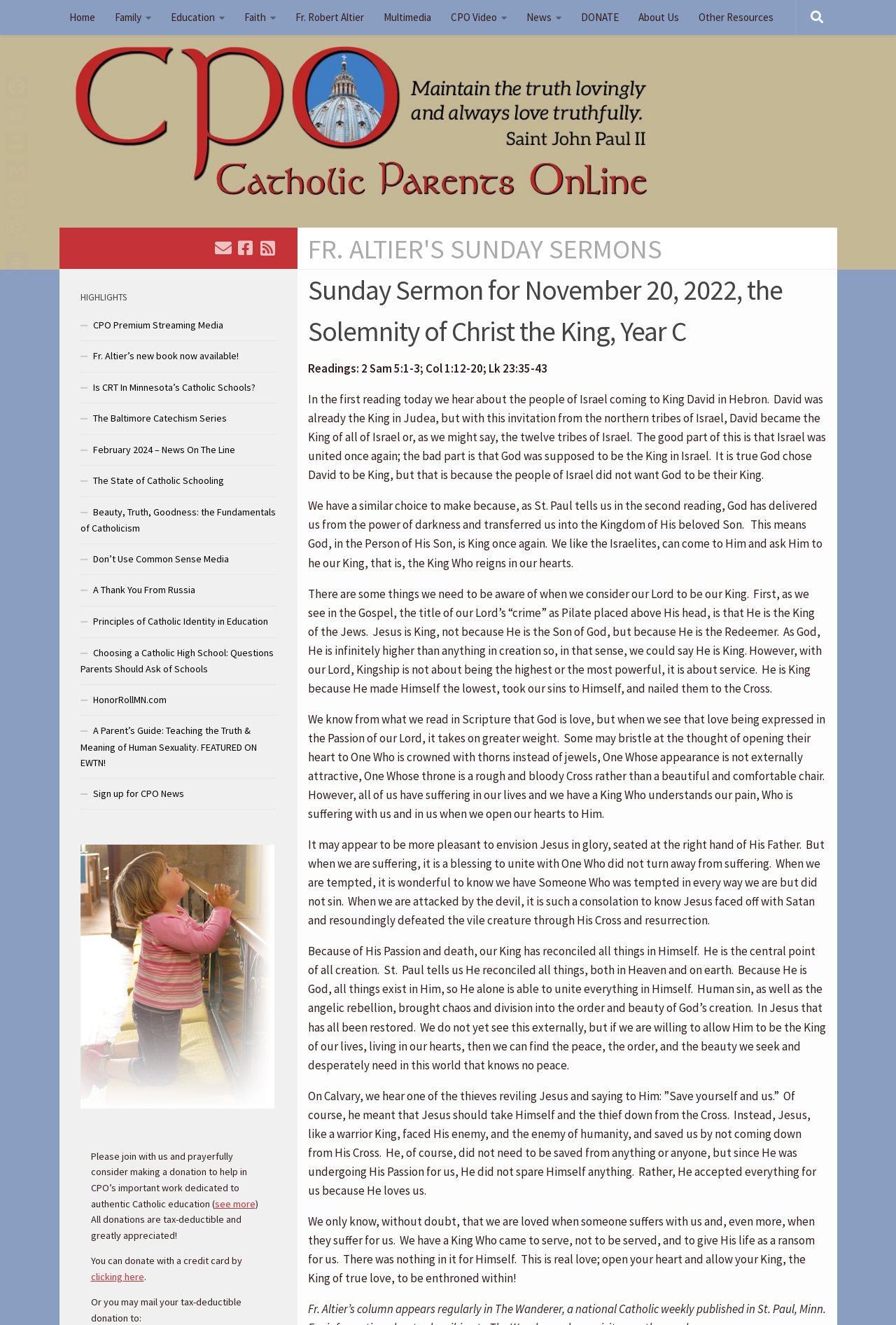Determine the bounding box coordinates of the region to click in order to accomplish the following instruction: "Donate to CPO". Provide the coordinates as four float numbers between 0 and 1, specifically [left, top, right, bottom].

[0.637, 0.0, 0.701, 0.026]